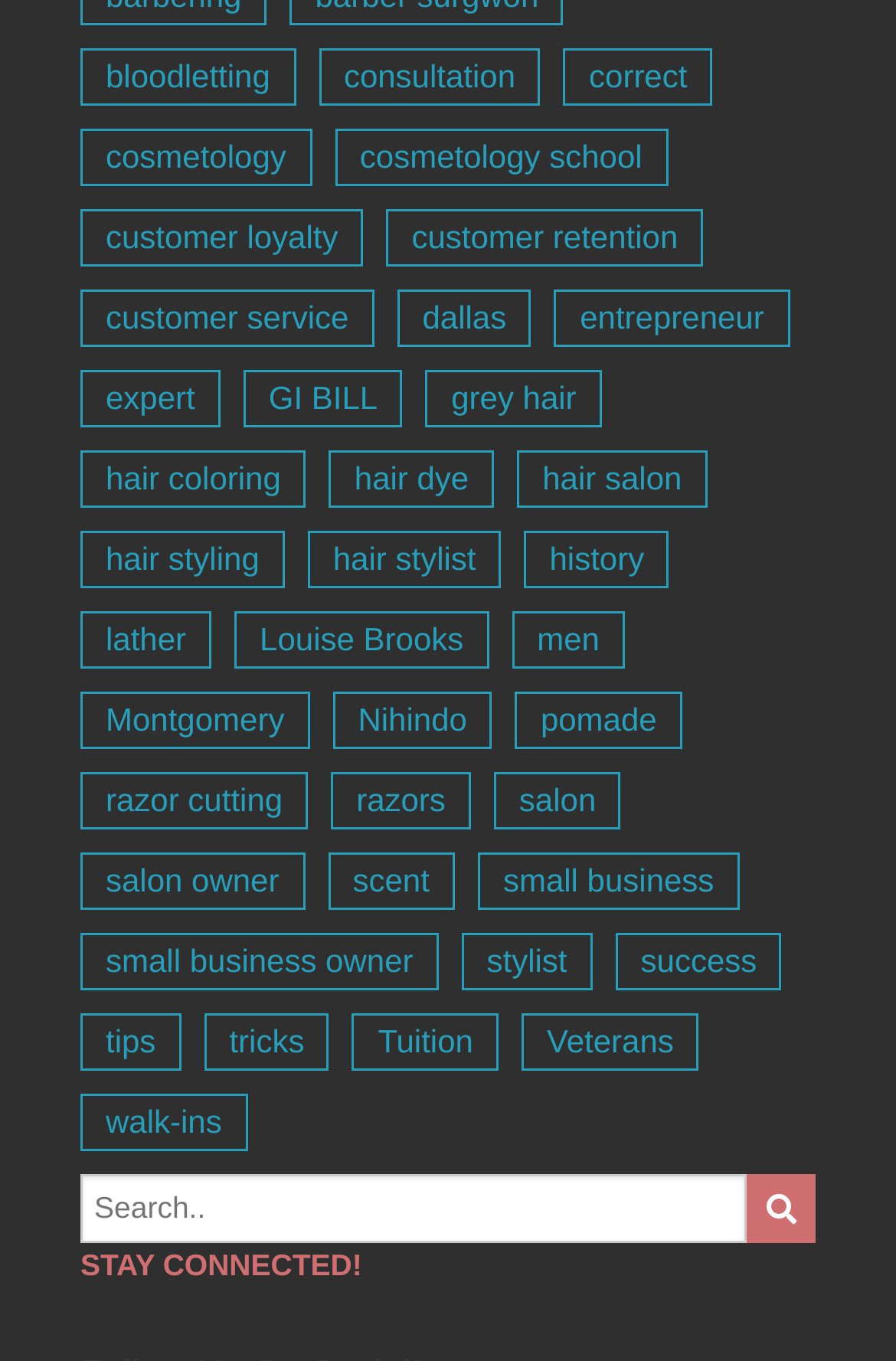Please locate the bounding box coordinates for the element that should be clicked to achieve the following instruction: "stay connected". Ensure the coordinates are given as four float numbers between 0 and 1, i.e., [left, top, right, bottom].

[0.09, 0.916, 0.404, 0.942]